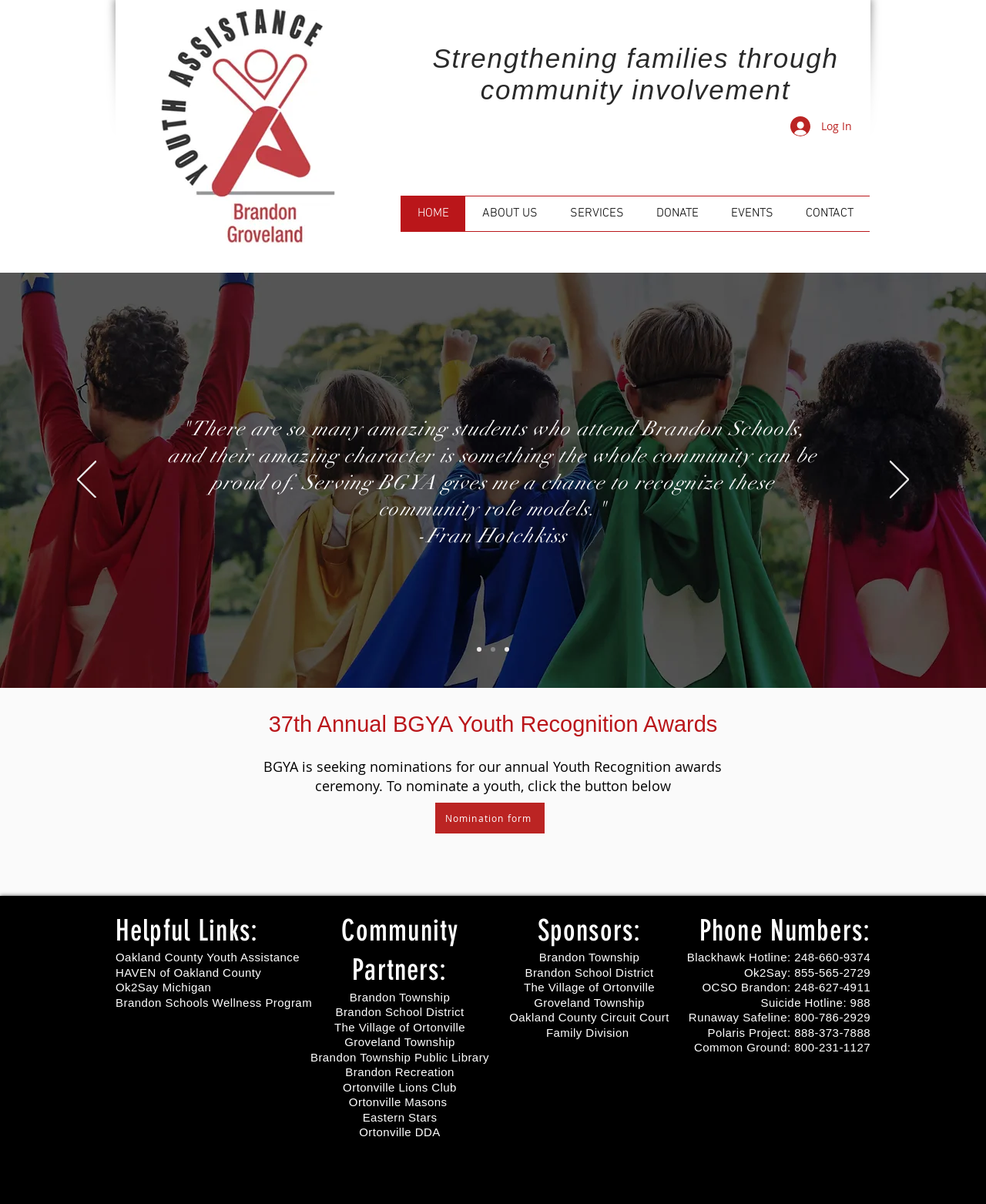Locate the bounding box coordinates for the element described below: "Brandon School District". The coordinates must be four float values between 0 and 1, formatted as [left, top, right, bottom].

[0.34, 0.835, 0.471, 0.846]